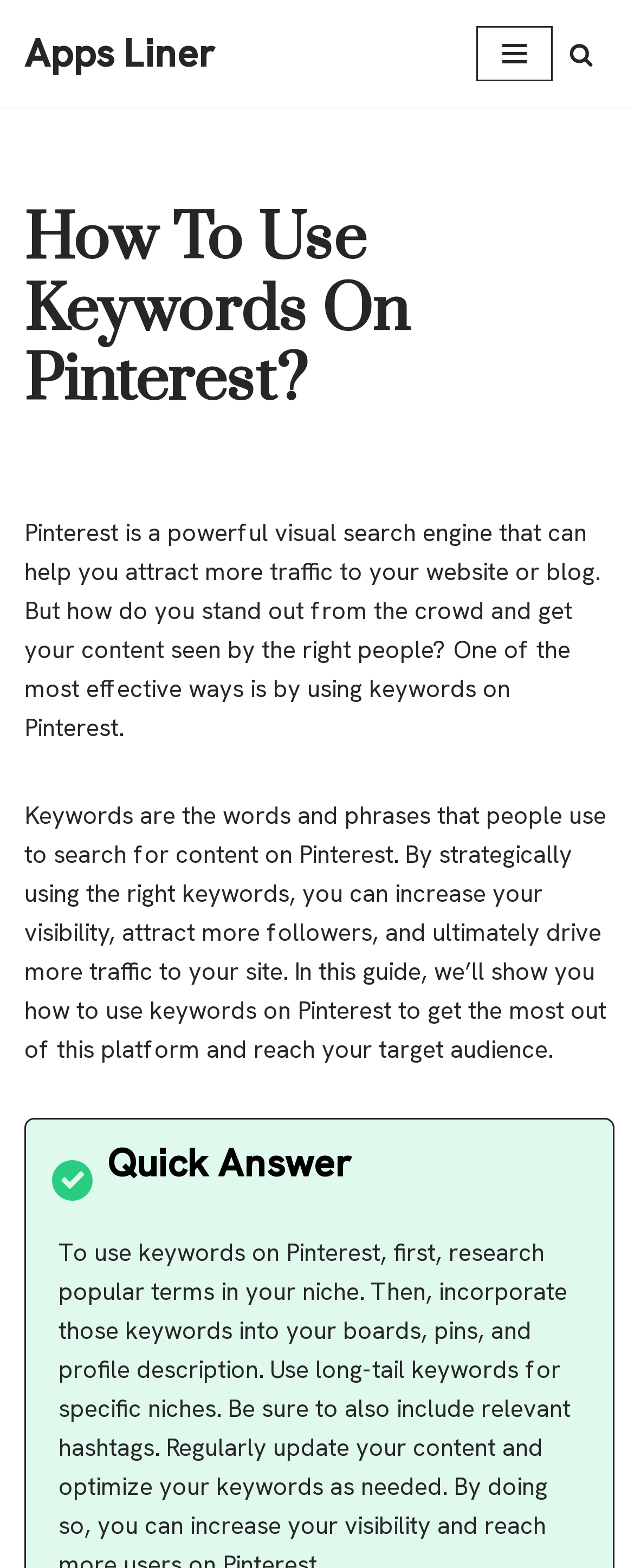What is the topic of this guide?
Provide a detailed answer to the question using information from the image.

The webpage is a guide that shows users how to use keywords on Pinterest to get the most out of the platform and reach their target audience.